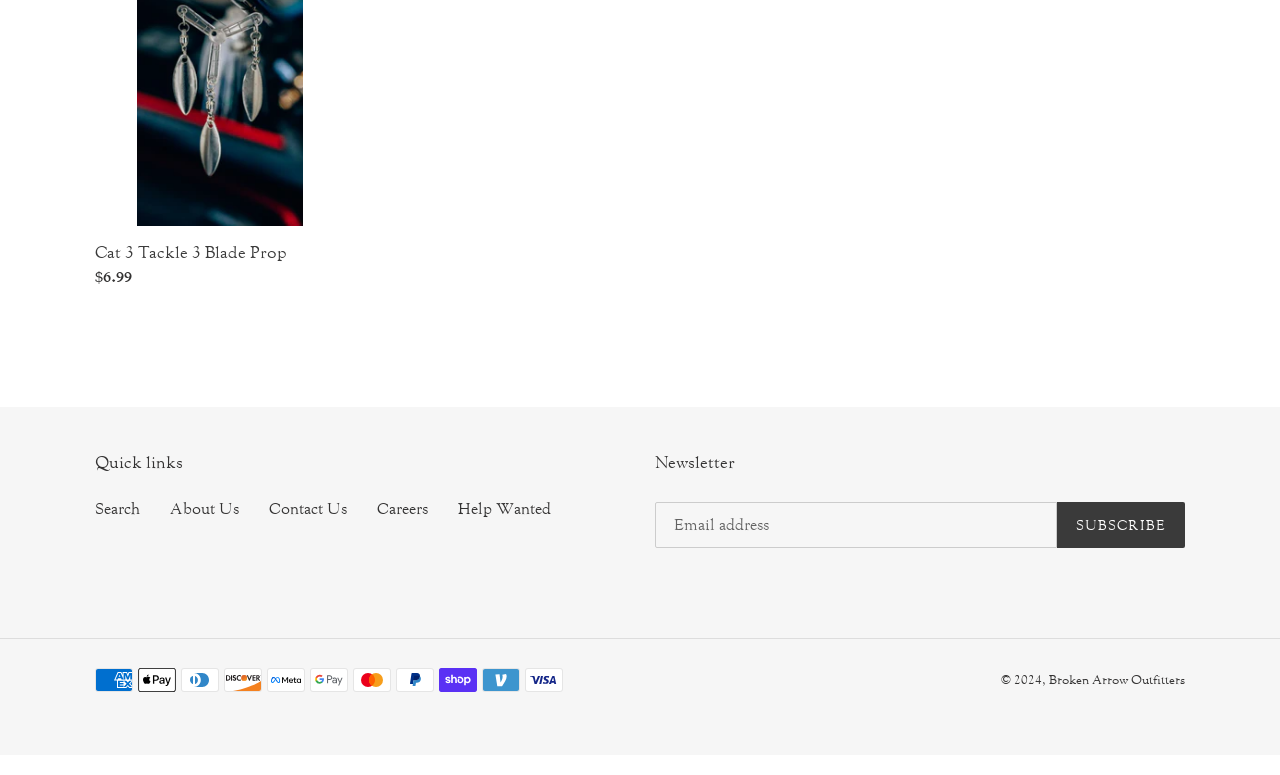Given the element description "Subscribe", identify the bounding box of the corresponding UI element.

[0.826, 0.648, 0.926, 0.707]